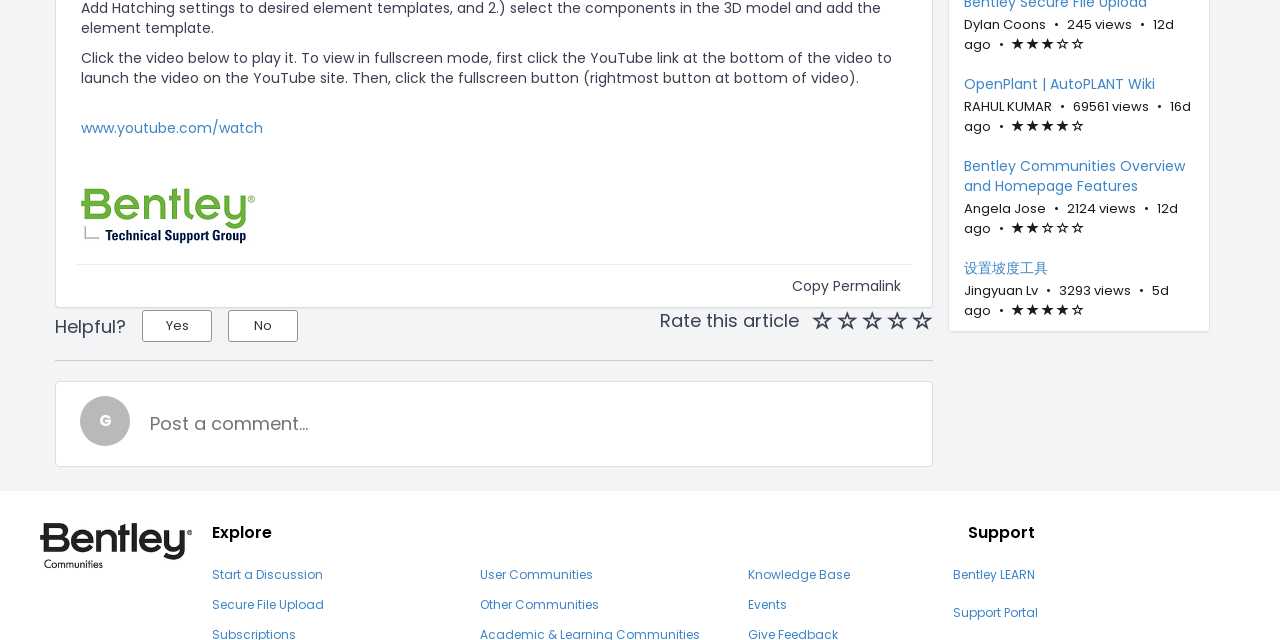From the given element description: "Astra WordPress Theme", find the bounding box for the UI element. Provide the coordinates as four float numbers between 0 and 1, in the order [left, top, right, bottom].

None